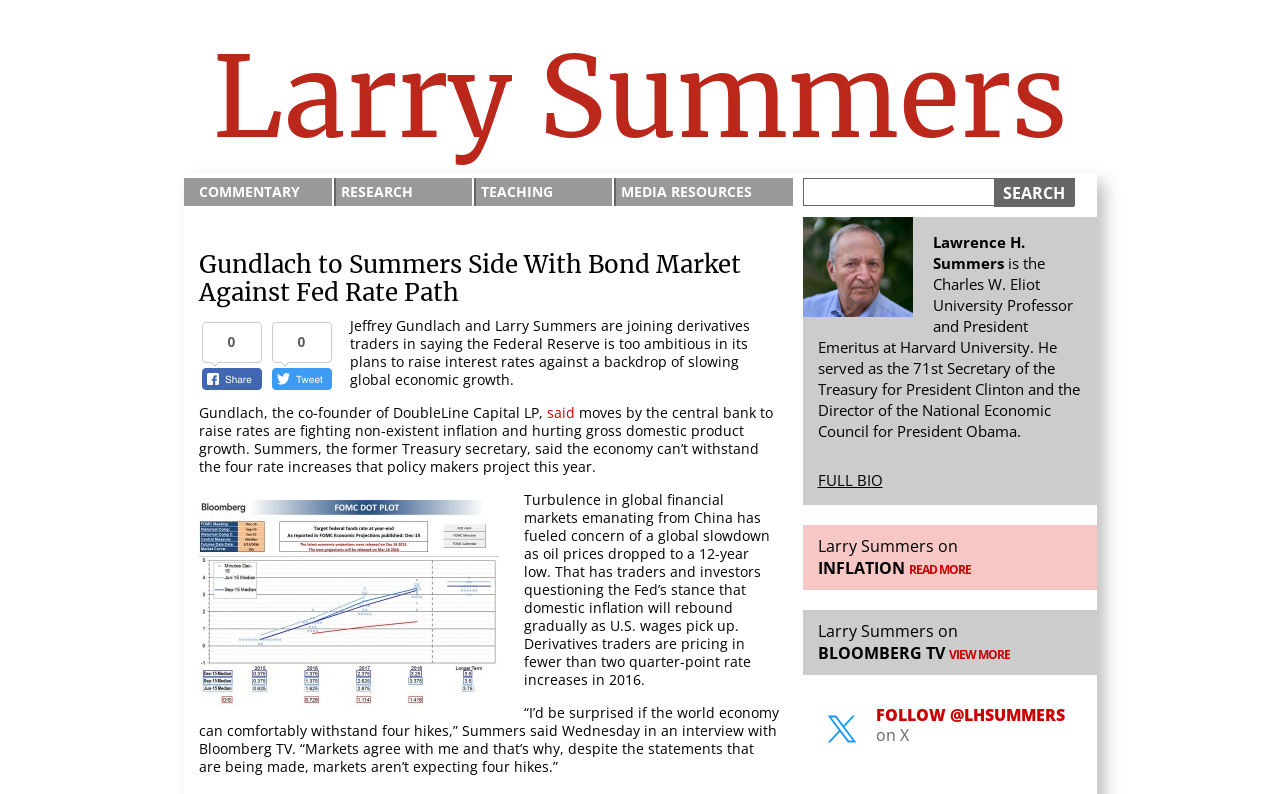Bounding box coordinates must be specified in the format (top-left x, top-left y, bottom-right x, bottom-right y). All values should be floating point numbers between 0 and 1. What are the bounding box coordinates of the UI element described as: Type

None